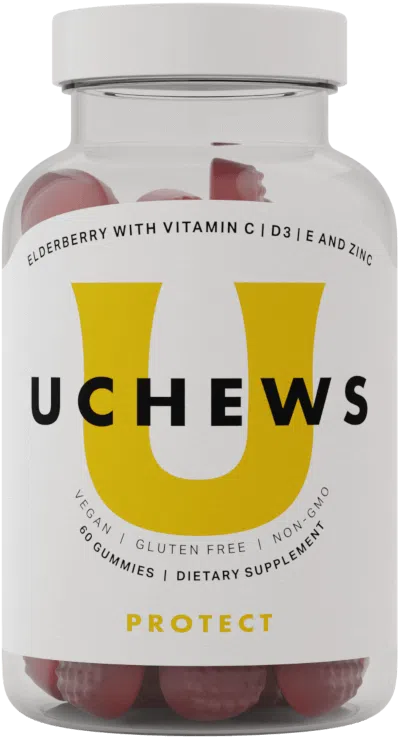Is the product vegan?
Give a detailed response to the question by analyzing the screenshot.

The label highlights key attributes, including 'Vegan', ensuring consumers of its dietary compatibility.